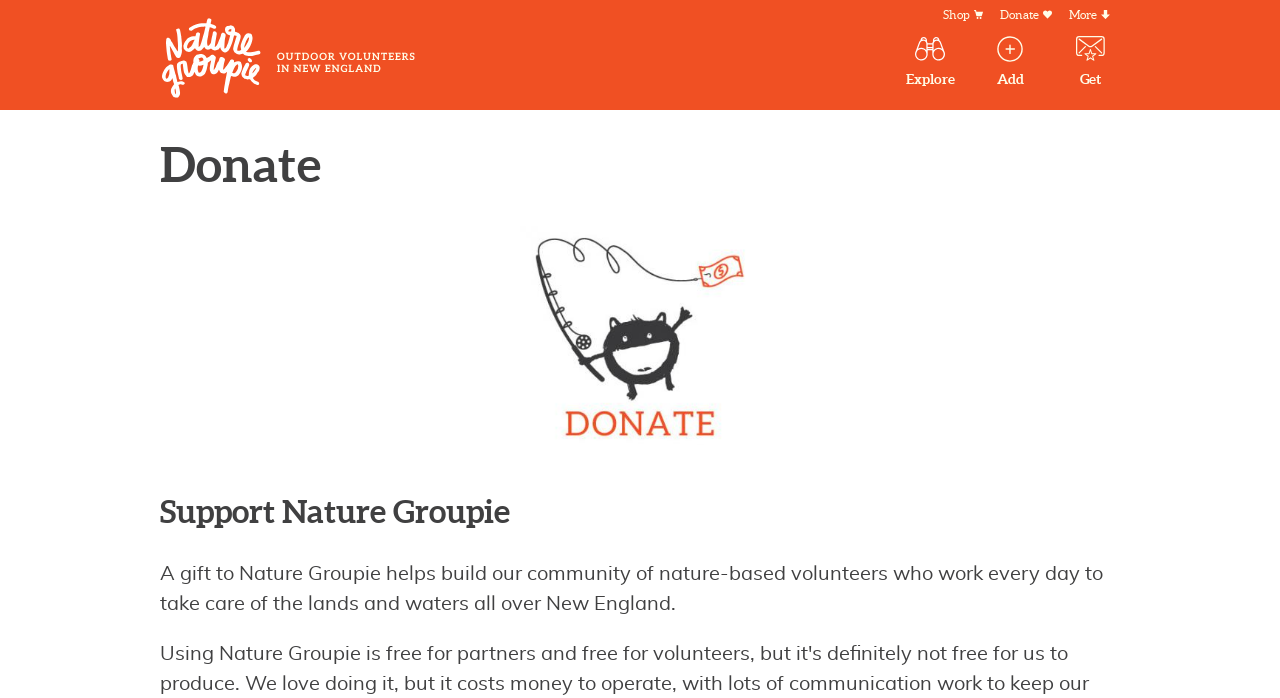Can you find the bounding box coordinates for the UI element given this description: "Nature Groupie"? Provide the coordinates as four float numbers between 0 and 1: [left, top, right, bottom].

[0.125, 0.026, 0.326, 0.14]